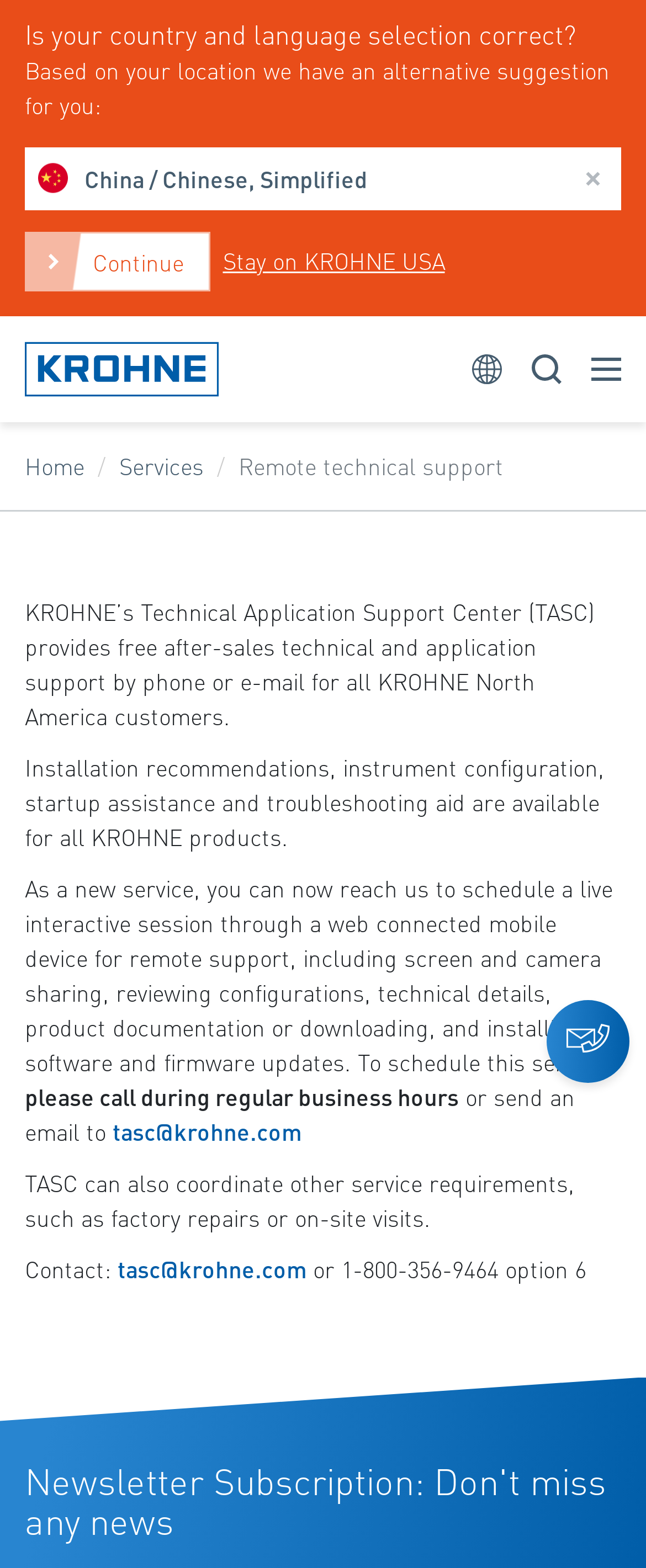How can you schedule a live interactive session for remote support?
From the image, provide a succinct answer in one word or a short phrase.

Call or email